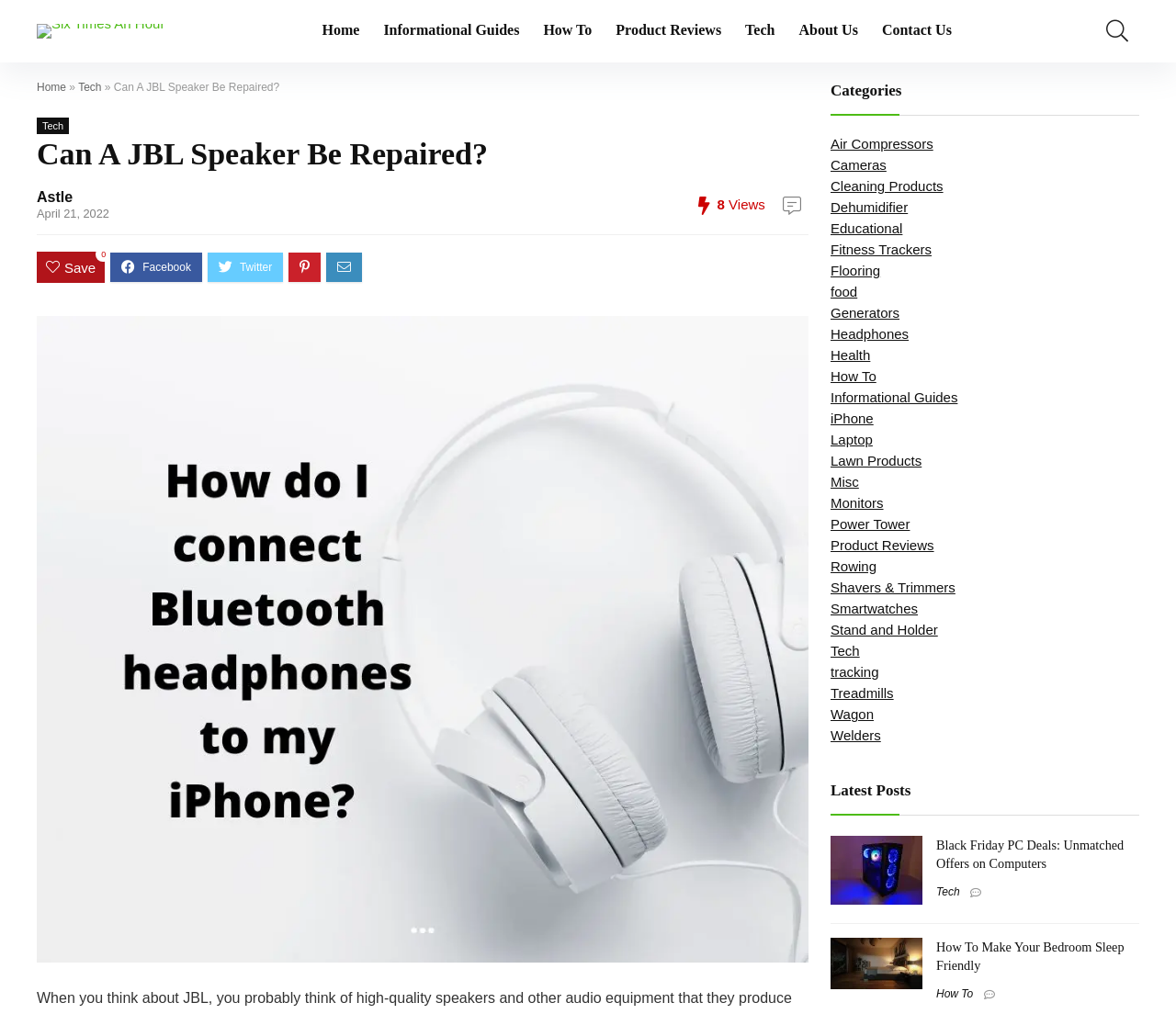What is the main title displayed on this webpage?

Can A JBL Speaker Be Repaired?